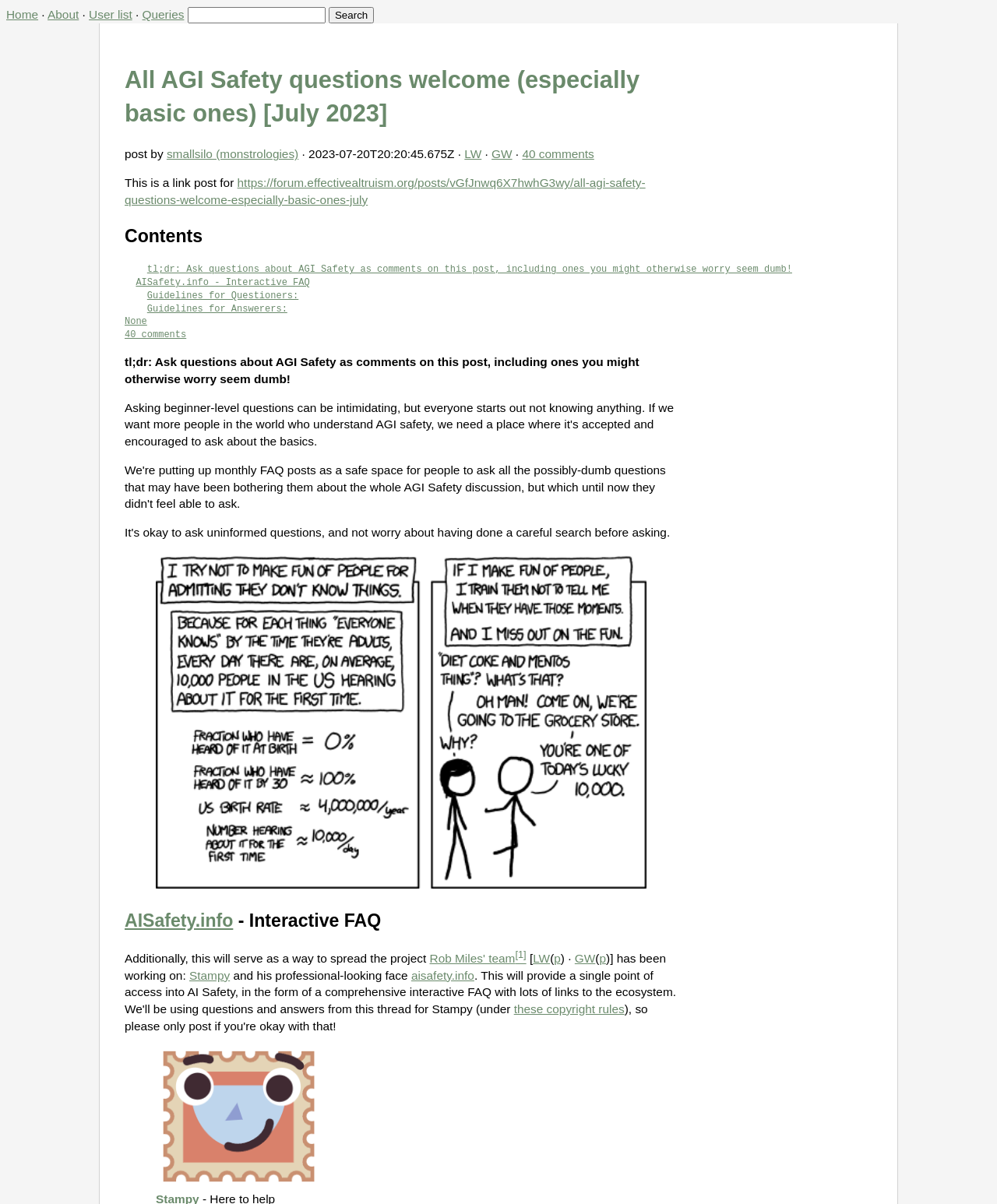How many comments are there on this post?
Look at the image and answer the question using a single word or phrase.

40 comments